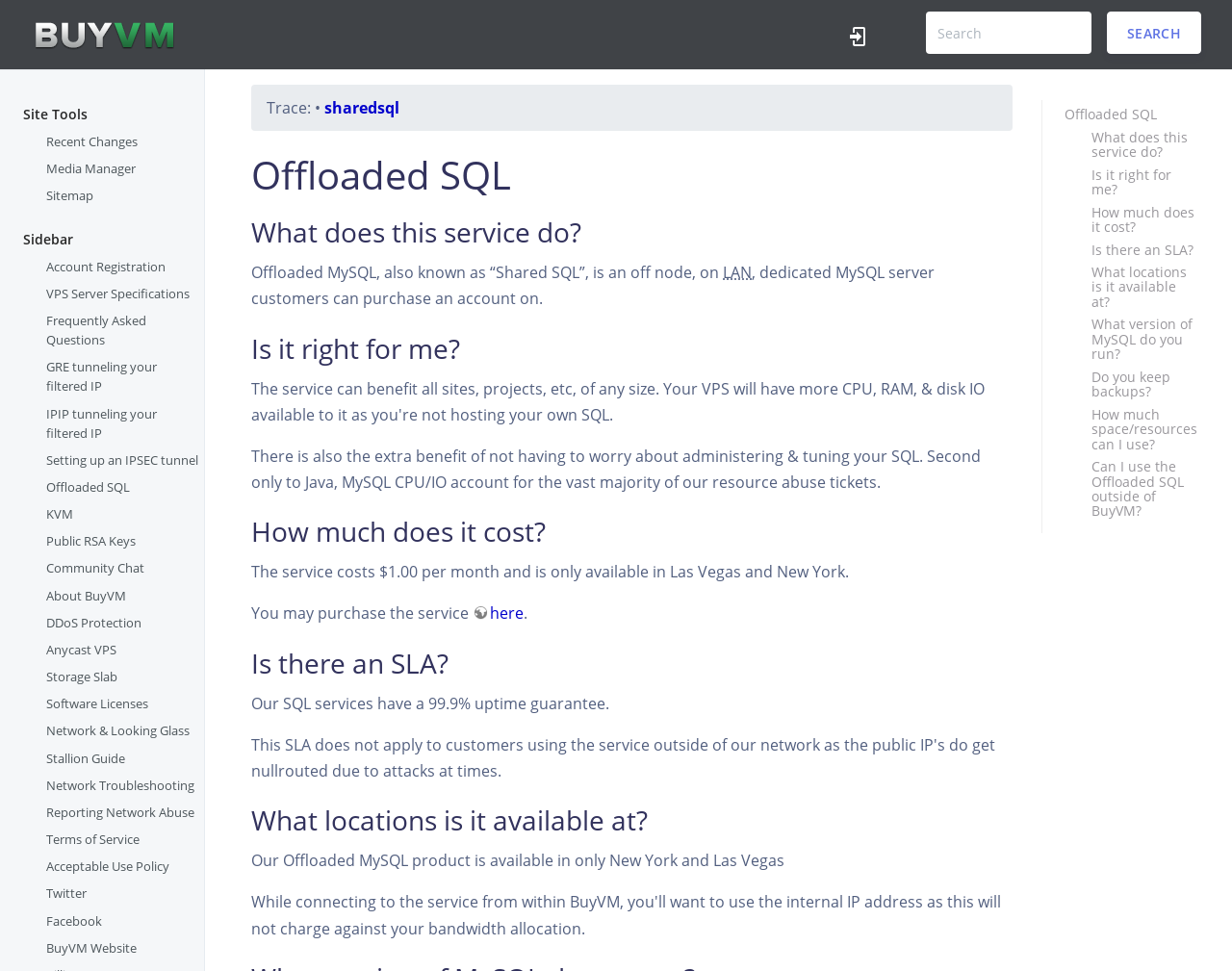What is the purpose of Offloaded SQL?
Please answer the question as detailed as possible.

Based on the webpage content, Offloaded SQL, also known as 'Shared SQL', is an off node, on dedicated MySQL server that customers can purchase an account on, which means they don't have to worry about administering and tuning their SQL.